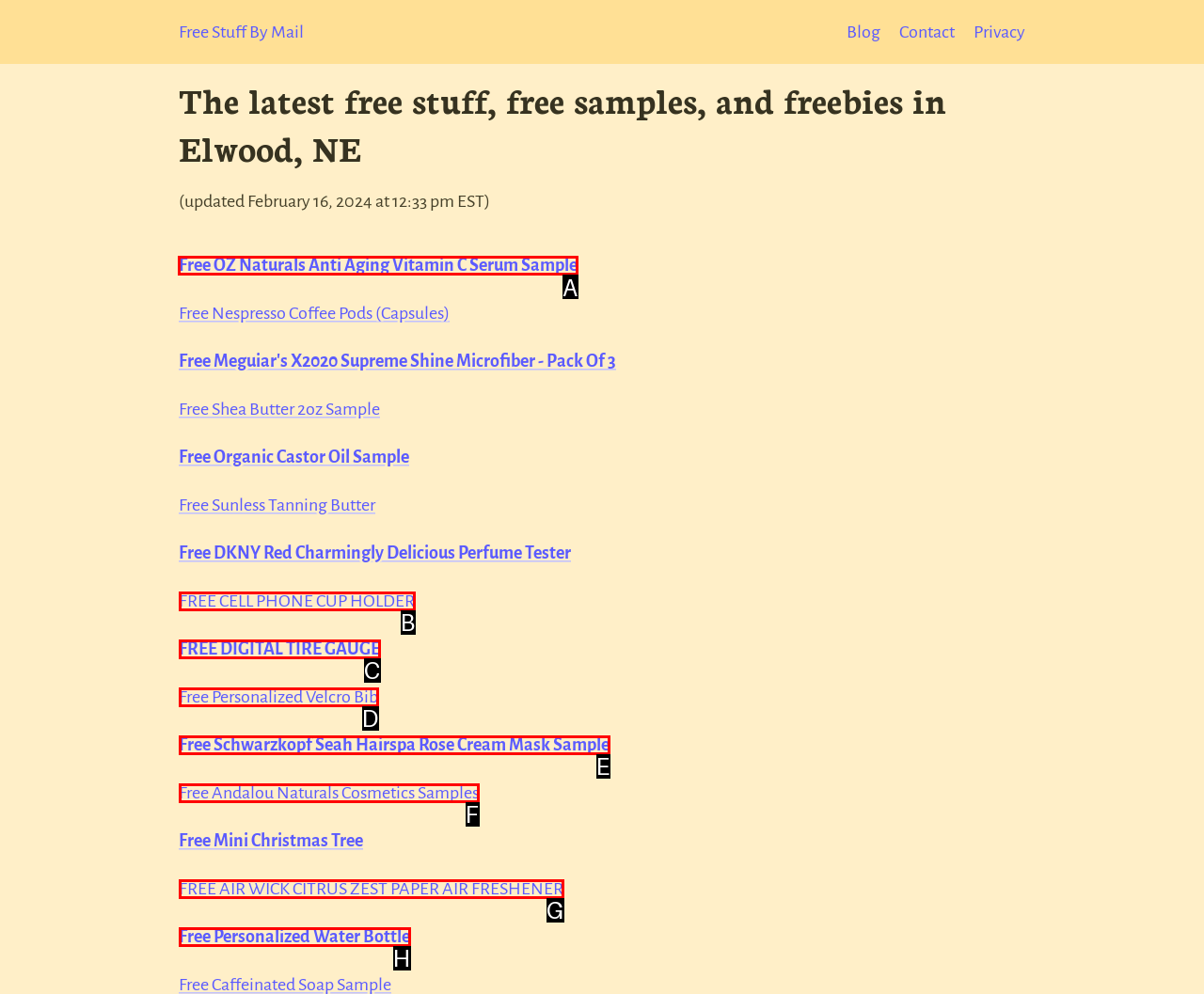Determine the letter of the element you should click to carry out the task: Check the free OZ Naturals Anti Aging Vitamin C Serum Sample
Answer with the letter from the given choices.

A